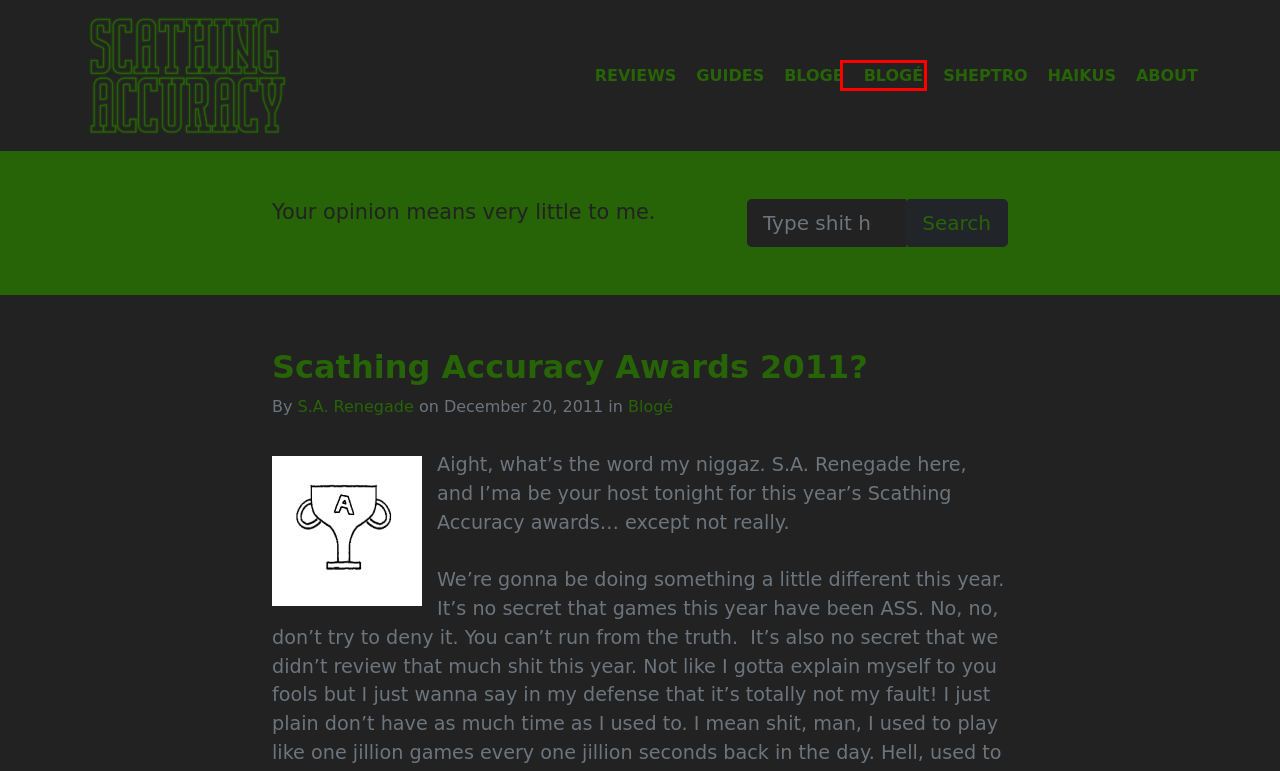You have a screenshot of a webpage with a red bounding box highlighting a UI element. Your task is to select the best webpage description that corresponds to the new webpage after clicking the element. Here are the descriptions:
A. Bloge – Scathing Accuracy
B. Sheptro – Scathing Accuracy
C. Log In ‹ Scathing Accuracy — WordPress
D. Reviews – Scathing Accuracy
E. About Scathing Accuracy – Scathing Accuracy
F. Haikus – Scathing Accuracy
G. Guides – Scathing Accuracy
H. Blogé – Scathing Accuracy

H